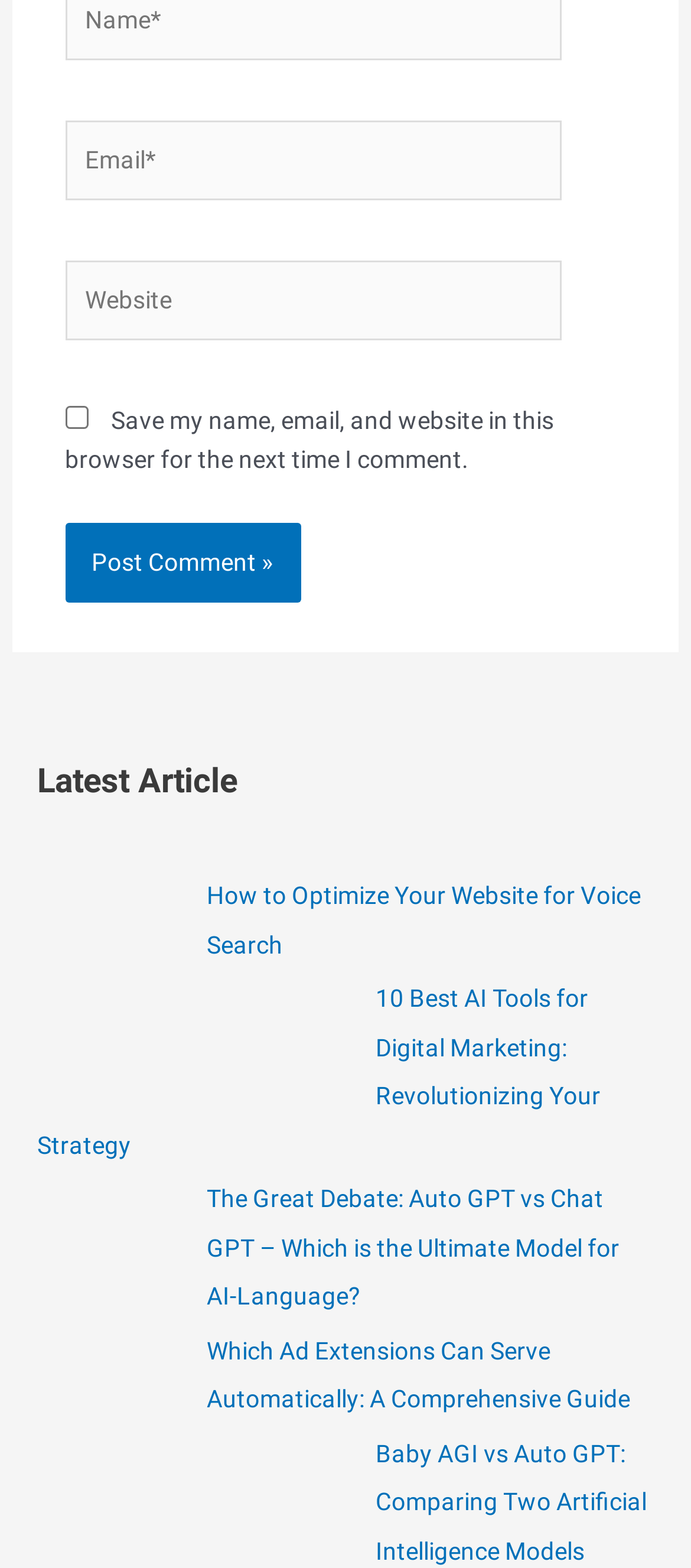Please identify the bounding box coordinates of the element that needs to be clicked to execute the following command: "Enter email address". Provide the bounding box using four float numbers between 0 and 1, formatted as [left, top, right, bottom].

[0.094, 0.077, 0.813, 0.128]